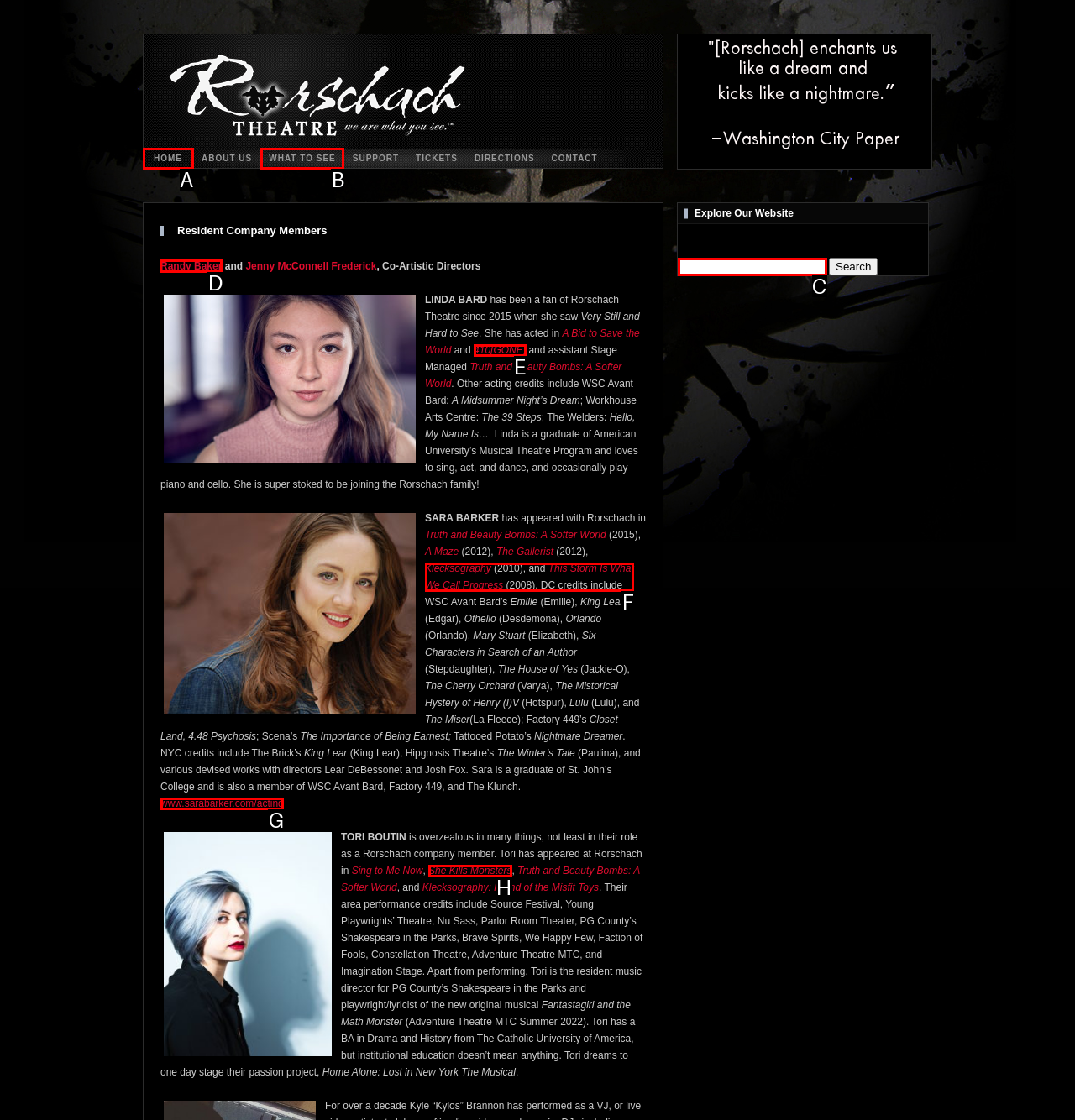Point out the HTML element I should click to achieve the following: View Randy Baker's profile Reply with the letter of the selected element.

D